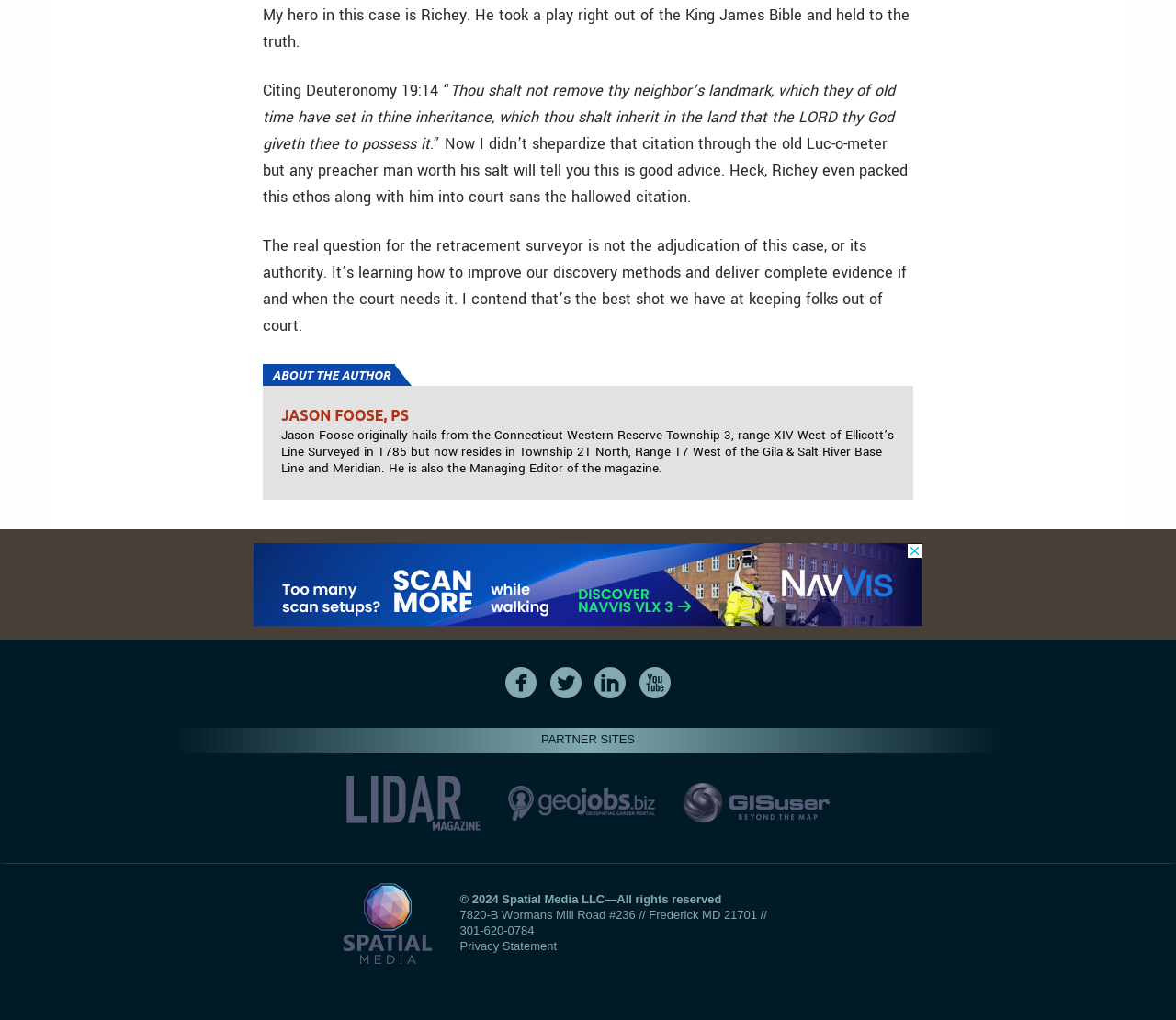Look at the image and give a detailed response to the following question: What is the address of Spatial Media LLC?

The address of Spatial Media LLC is provided at the bottom of the webpage, which is '7820-B Wormans Mill Road #236, Frederick MD 21701'.